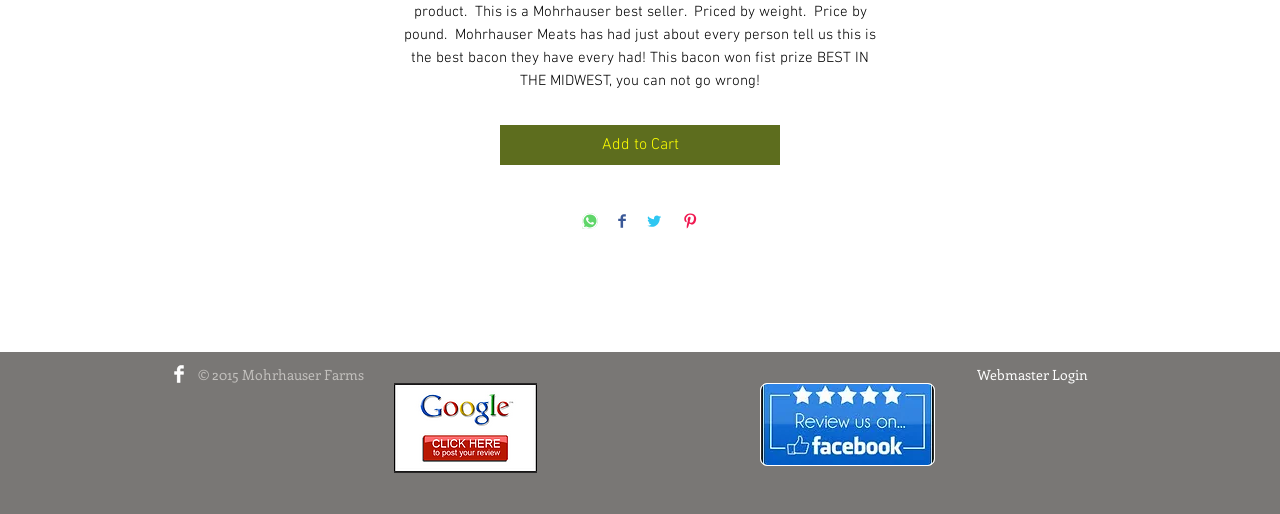What is the purpose of the 'Add to Cart' button?
Respond with a short answer, either a single word or a phrase, based on the image.

To add items to cart